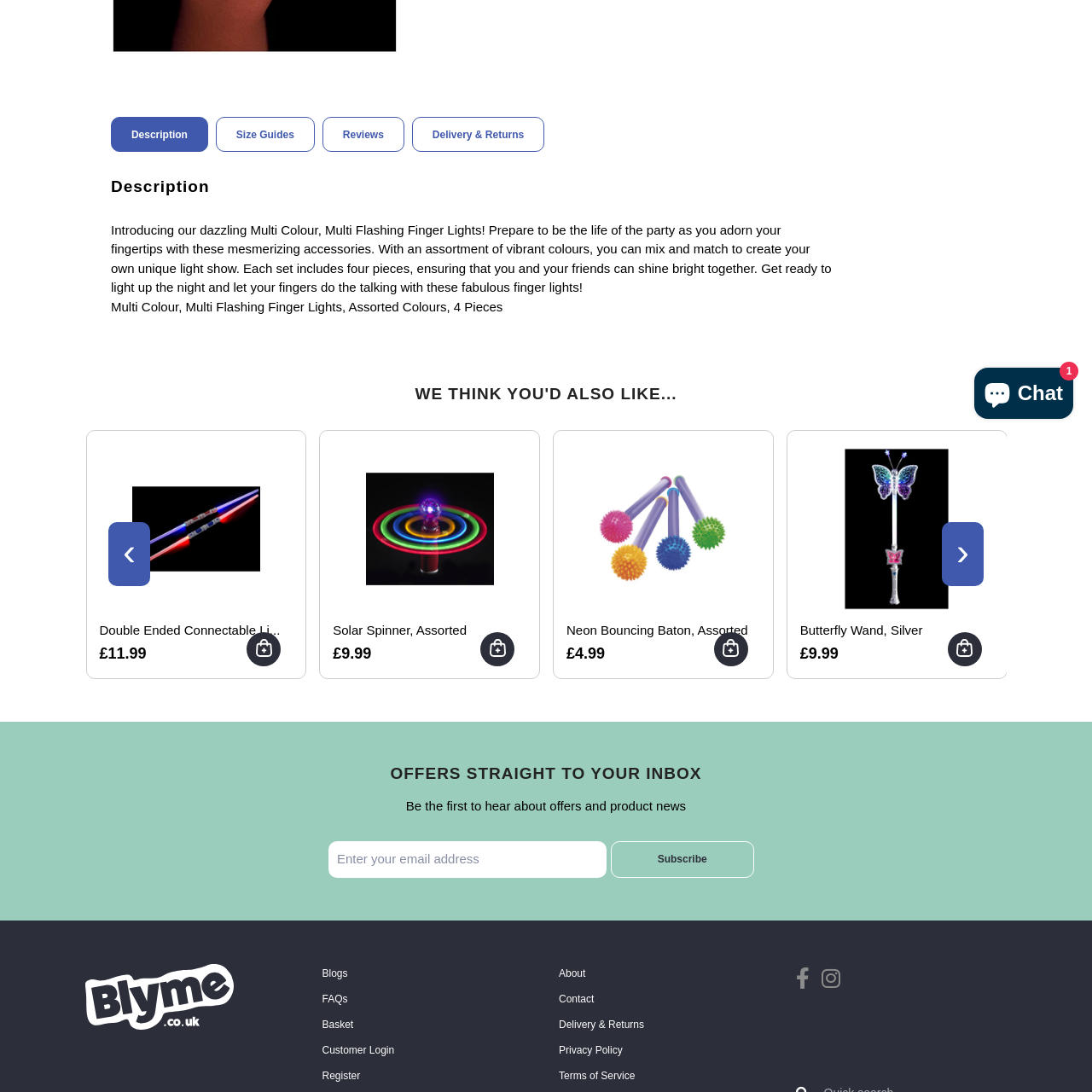View the part of the image surrounded by red, How many pieces are included in the set? Respond with a concise word or phrase.

Four